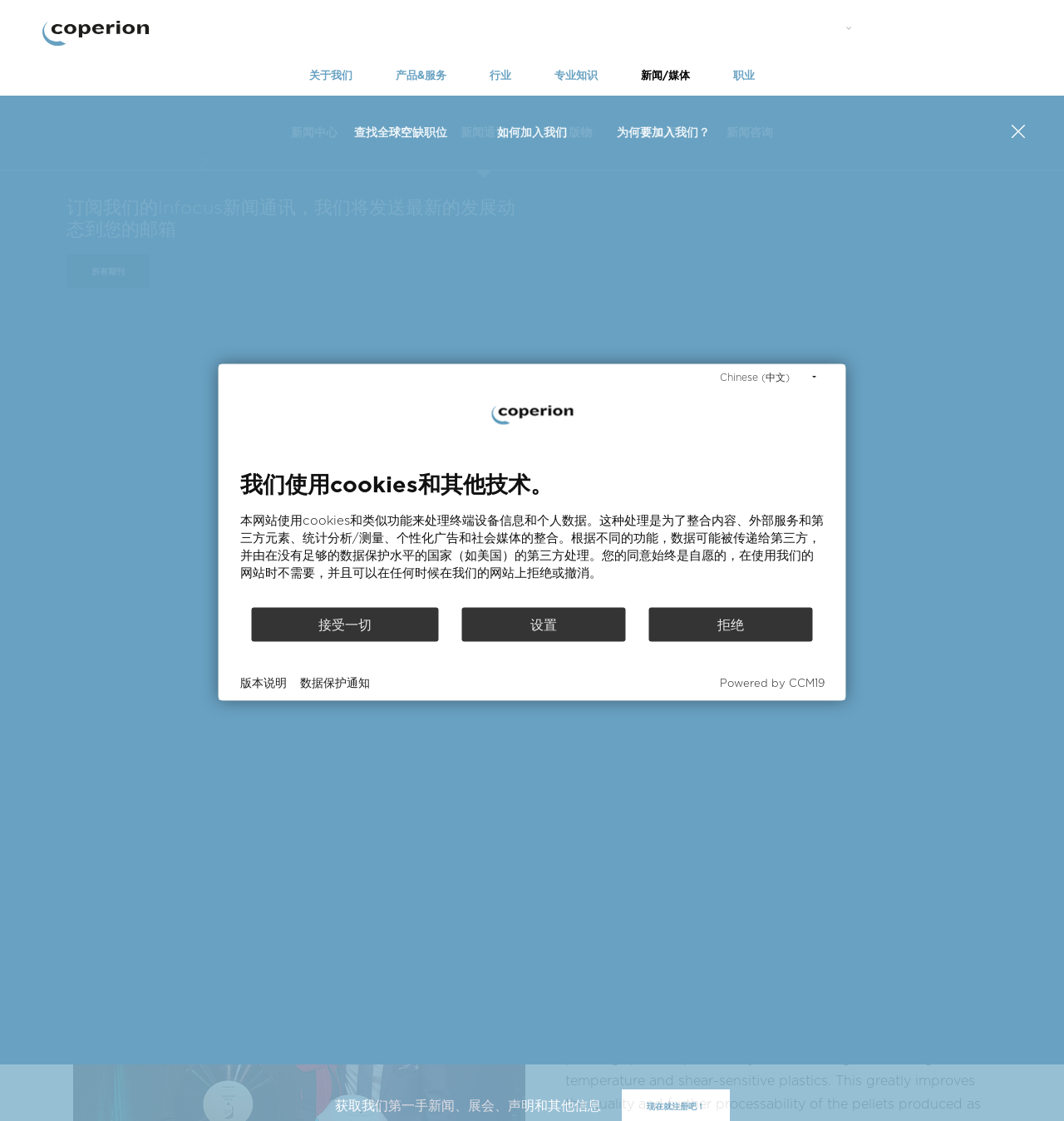Please provide the bounding box coordinates for the element that needs to be clicked to perform the instruction: "Follow on TWITTER". The coordinates must consist of four float numbers between 0 and 1, formatted as [left, top, right, bottom].

None